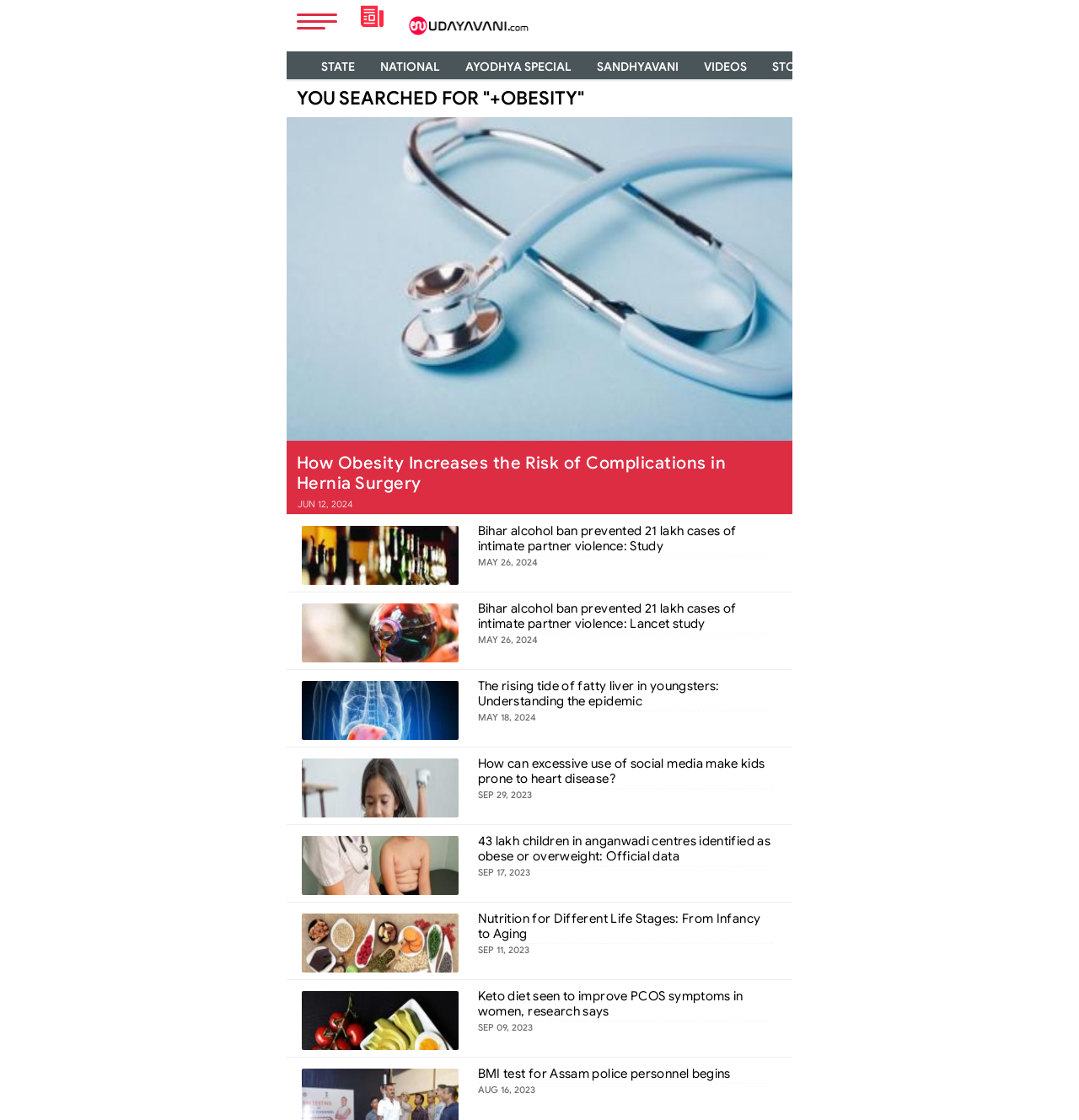What is the purpose of the button with text 'Sidebar'?
Answer the question in as much detail as possible.

The button with text 'Sidebar' is likely used to toggle the visibility of the sidebar, which may contain additional navigation options or features, allowing users to customize their browsing experience.